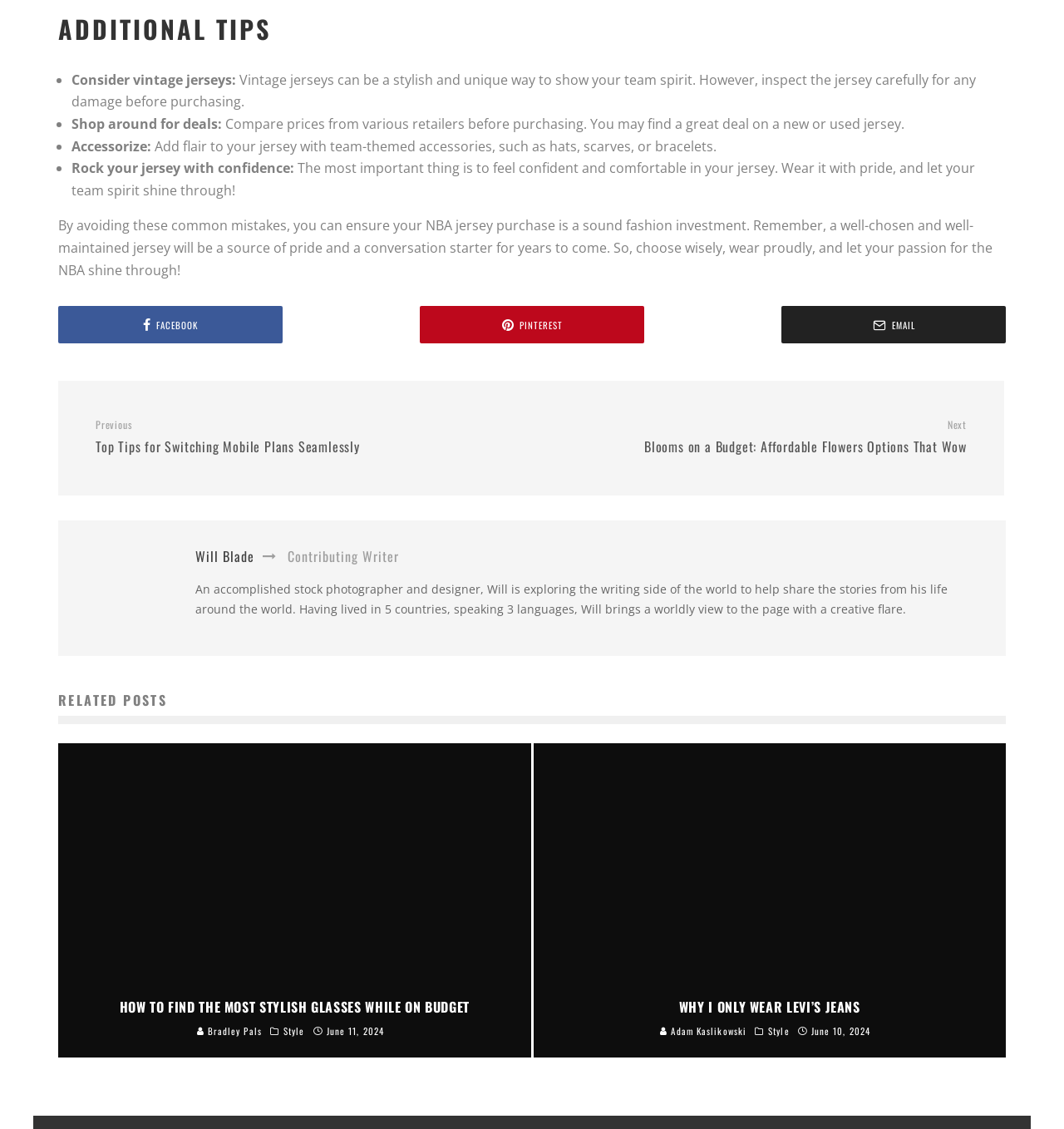Please determine the bounding box coordinates of the element to click on in order to accomplish the following task: "Check the profile of 'Will Blade'". Ensure the coordinates are four float numbers ranging from 0 to 1, i.e., [left, top, right, bottom].

[0.184, 0.484, 0.239, 0.501]